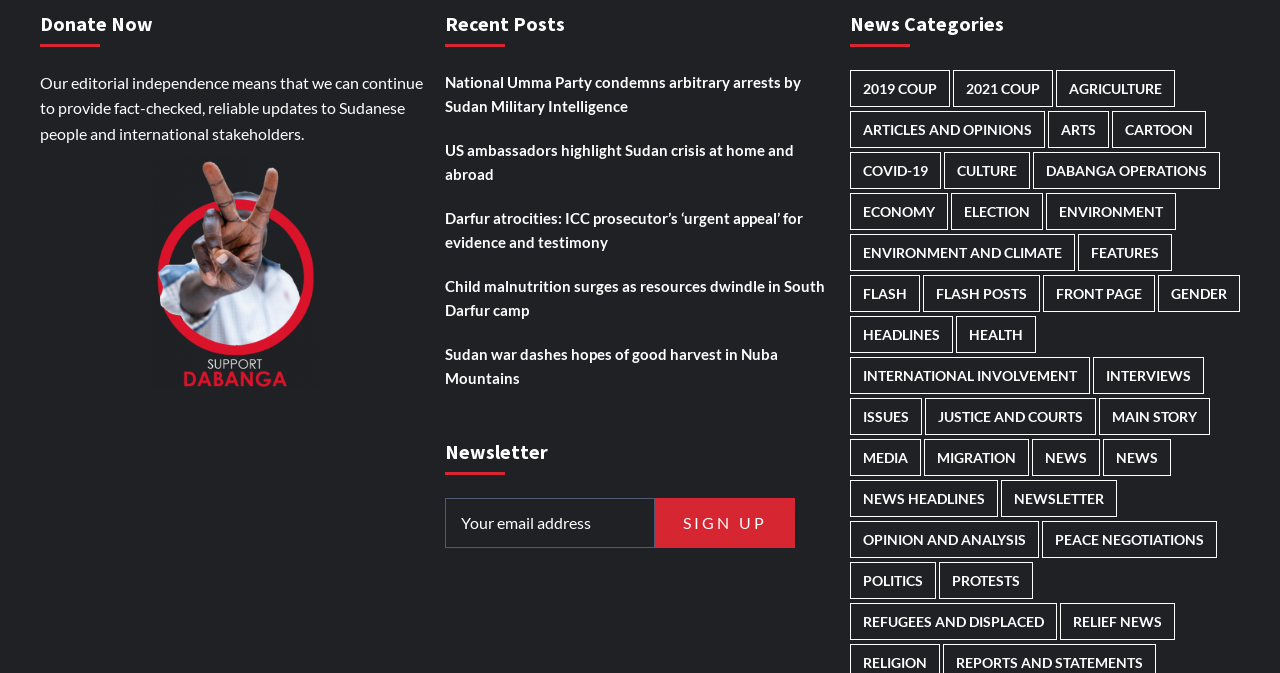Please identify the bounding box coordinates of the clickable region that I should interact with to perform the following instruction: "View recent posts". The coordinates should be expressed as four float numbers between 0 and 1, i.e., [left, top, right, bottom].

[0.348, 0.001, 0.652, 0.089]